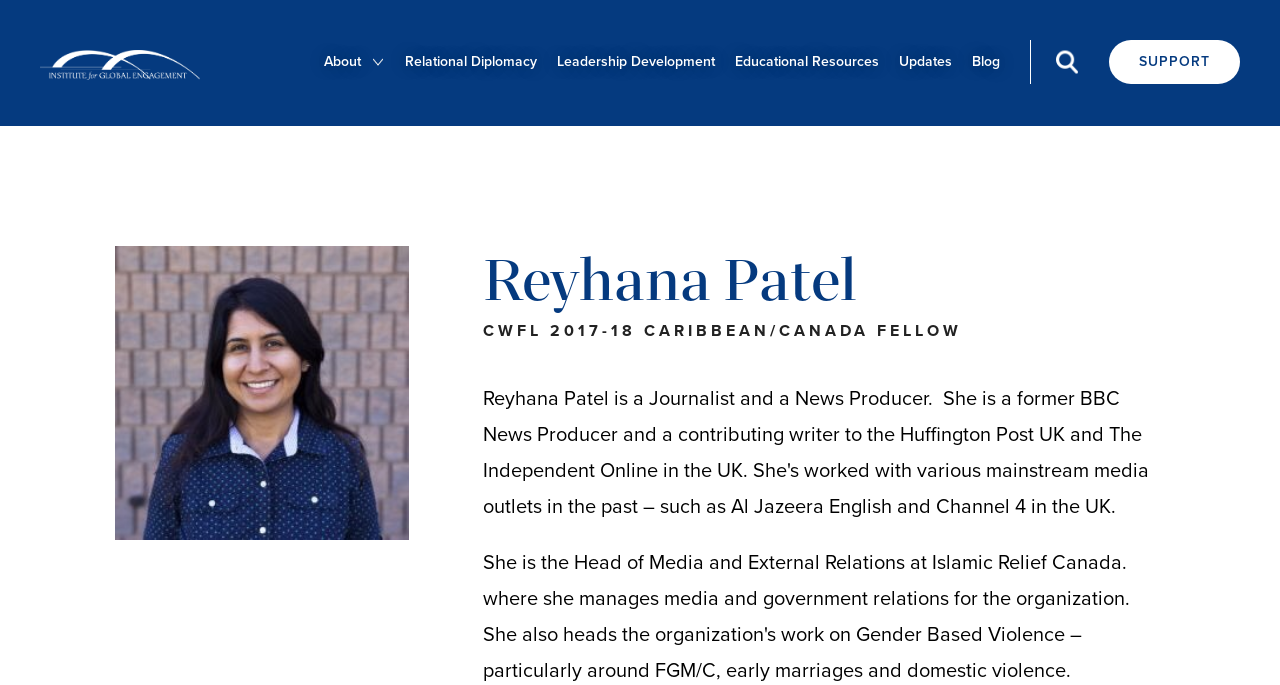What is the name of the person on this webpage?
Please elaborate on the answer to the question with detailed information.

I found the answer by looking at the heading element with the text 'Reyhana Patel' which is located at the top of the webpage.